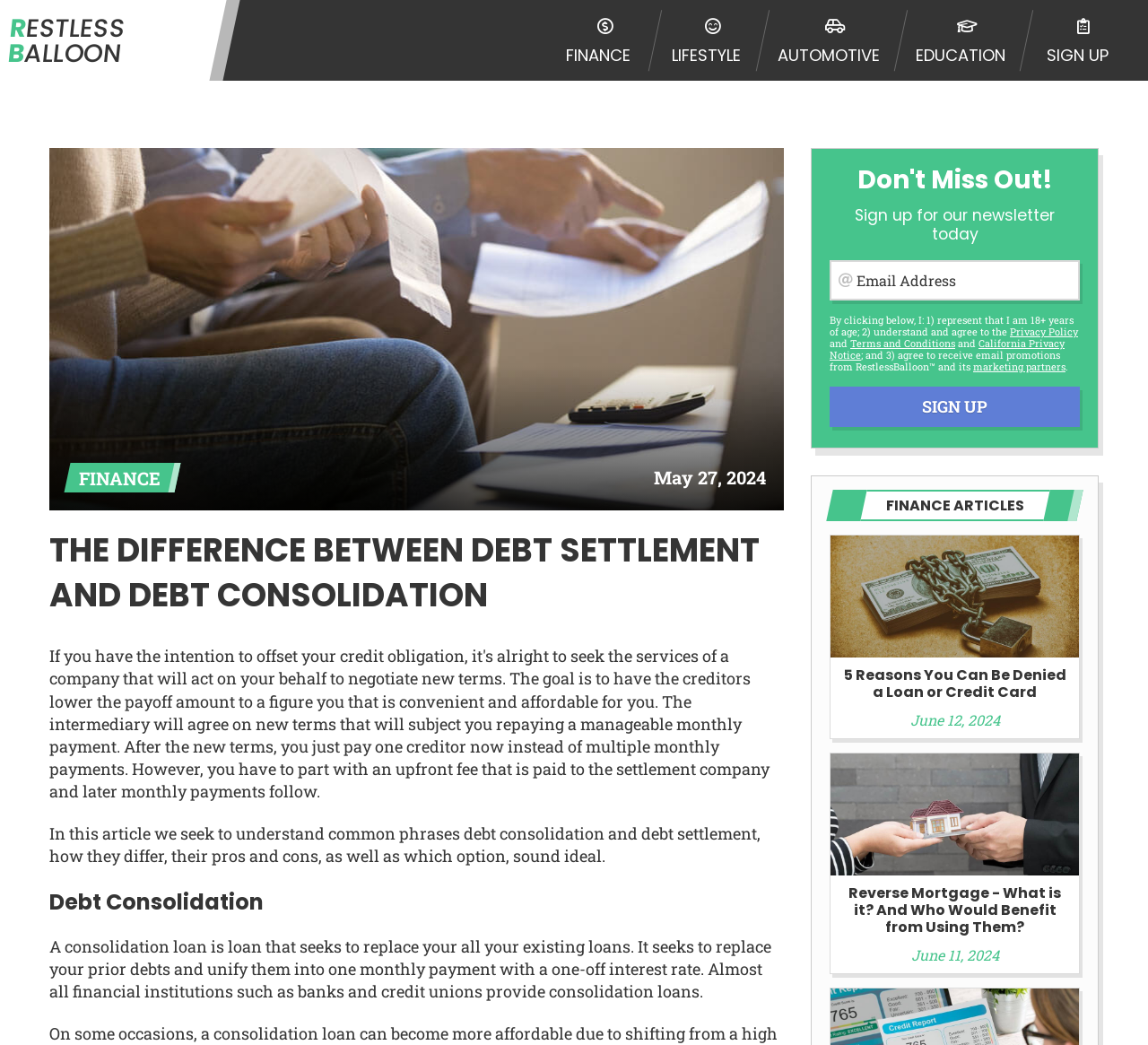Please identify the bounding box coordinates of the element's region that I should click in order to complete the following instruction: "Sign up for the newsletter". The bounding box coordinates consist of four float numbers between 0 and 1, i.e., [left, top, right, bottom].

[0.723, 0.37, 0.941, 0.409]